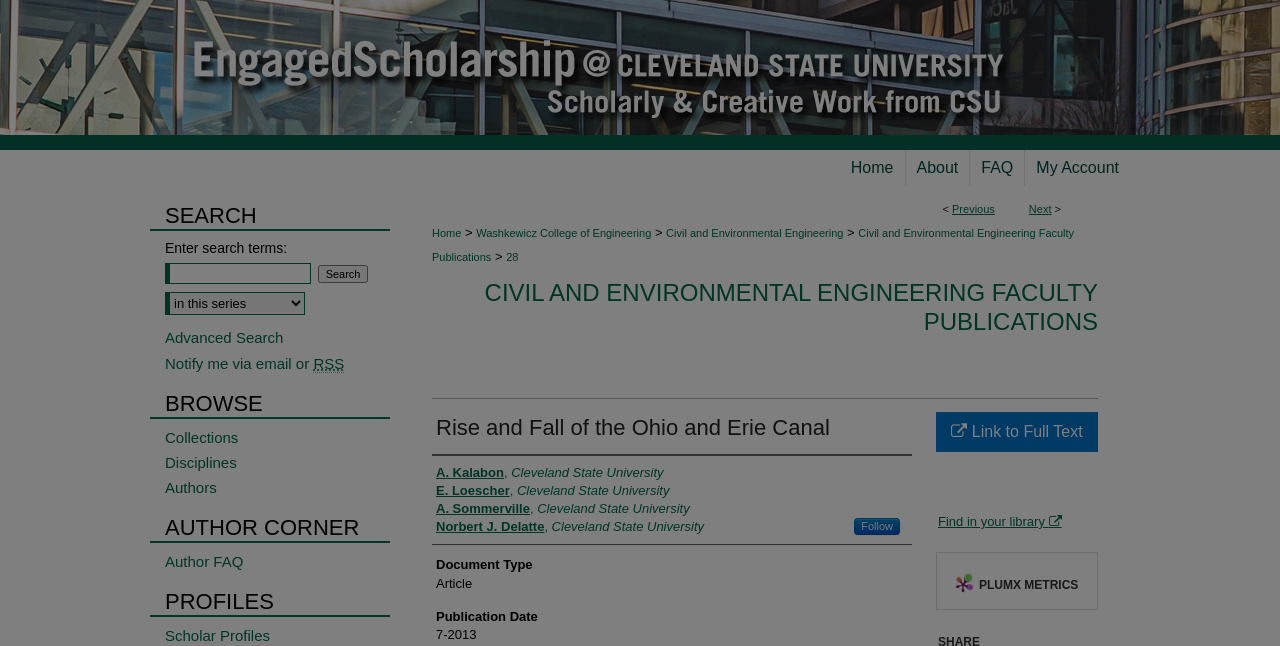With reference to the image, please provide a detailed answer to the following question: What is the search function for on the webpage?

I found the search function for on the webpage by looking at the label text element with the text 'Enter search terms' which is located in the search section of the webpage.